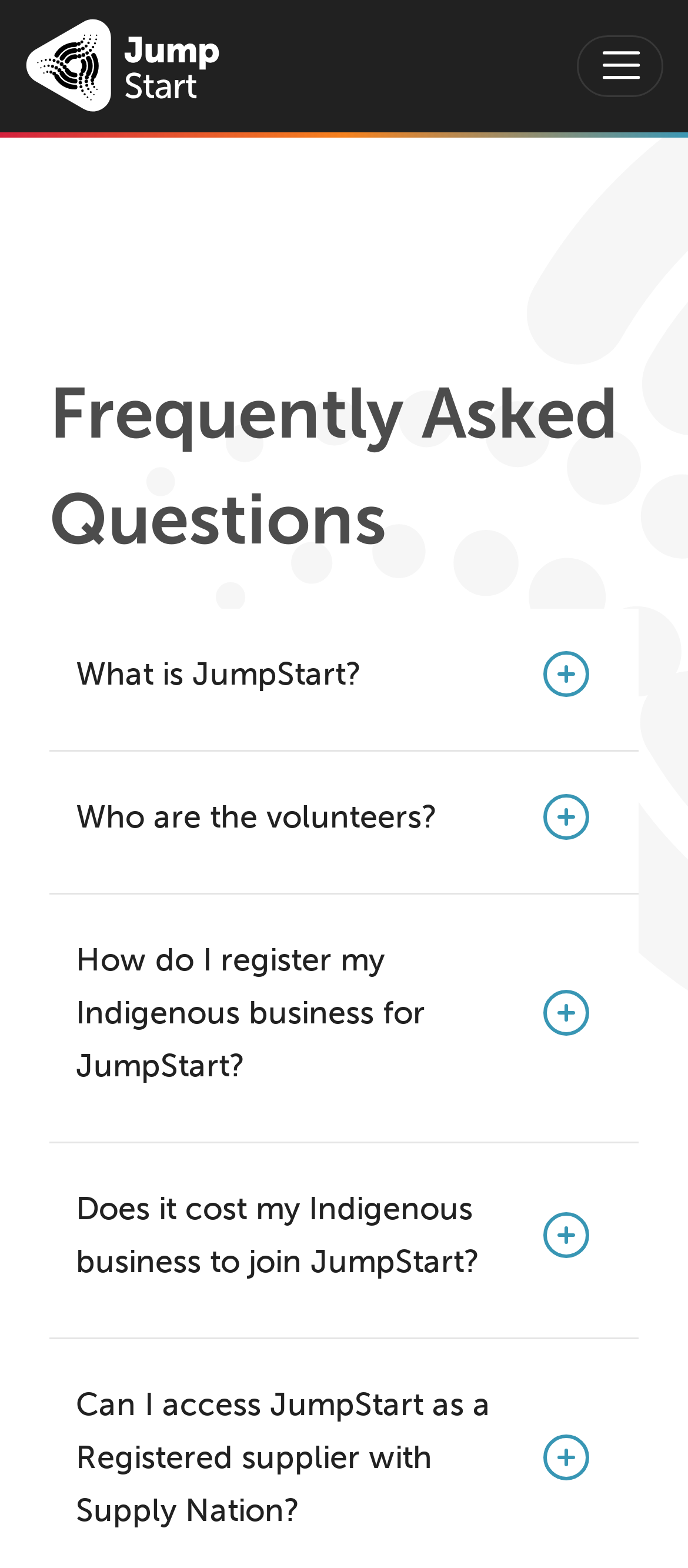Refer to the image and offer a detailed explanation in response to the question: How many collapse elements are there?

I counted the number of buttons with 'collapse-' in their 'controls' property and found 5 collapse elements in total, corresponding to each of the FAQ questions.